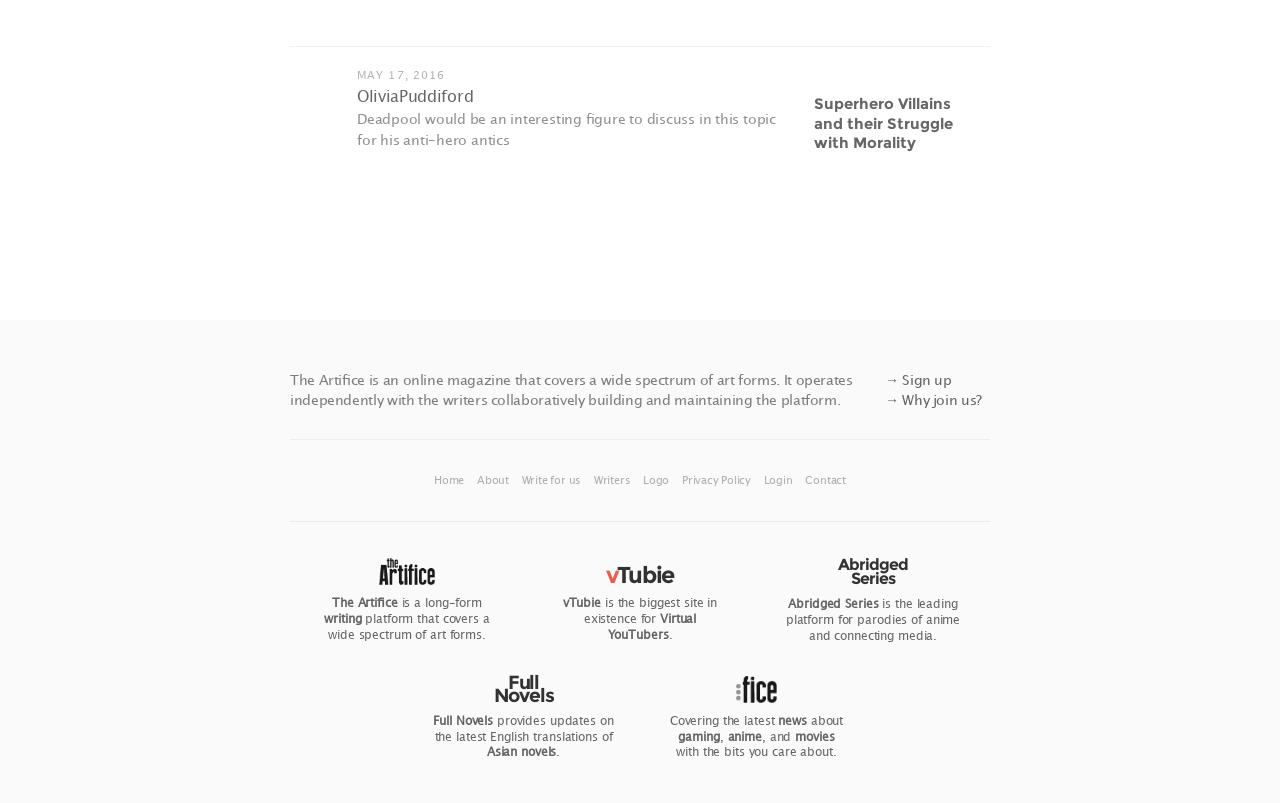What is the name of the platform that covers a wide spectrum of art forms?
With the help of the image, please provide a detailed response to the question.

I found the answer by looking at the text content of the webpage, specifically the element with the text 'The Artifice is a long-form writing platform that covers a wide spectrum of art forms.' which suggests that 'The Artifice' is the name of the platform.